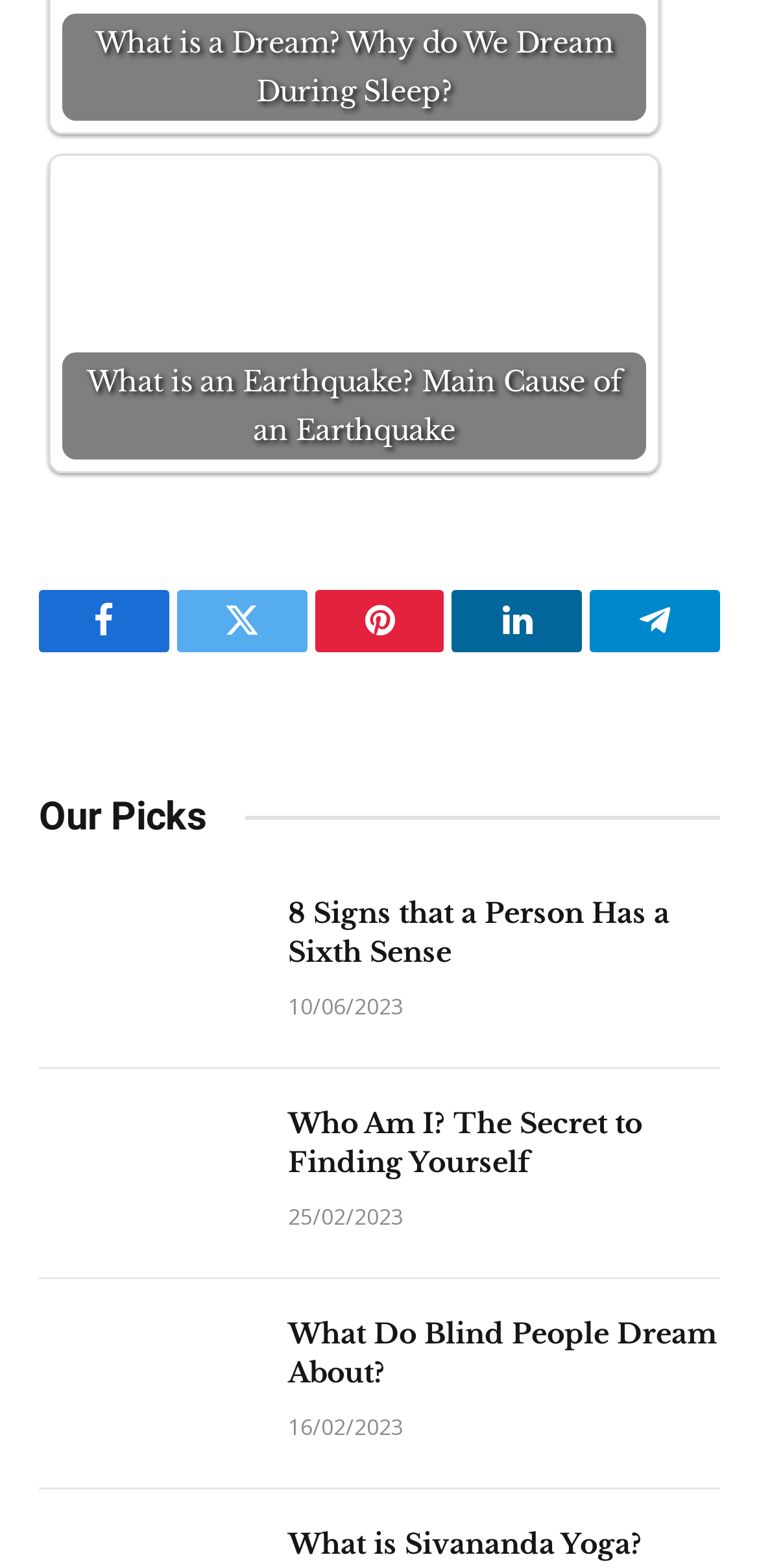Provide the bounding box coordinates of the area you need to click to execute the following instruction: "Read about what do blind people dream about".

[0.051, 0.836, 0.333, 0.931]